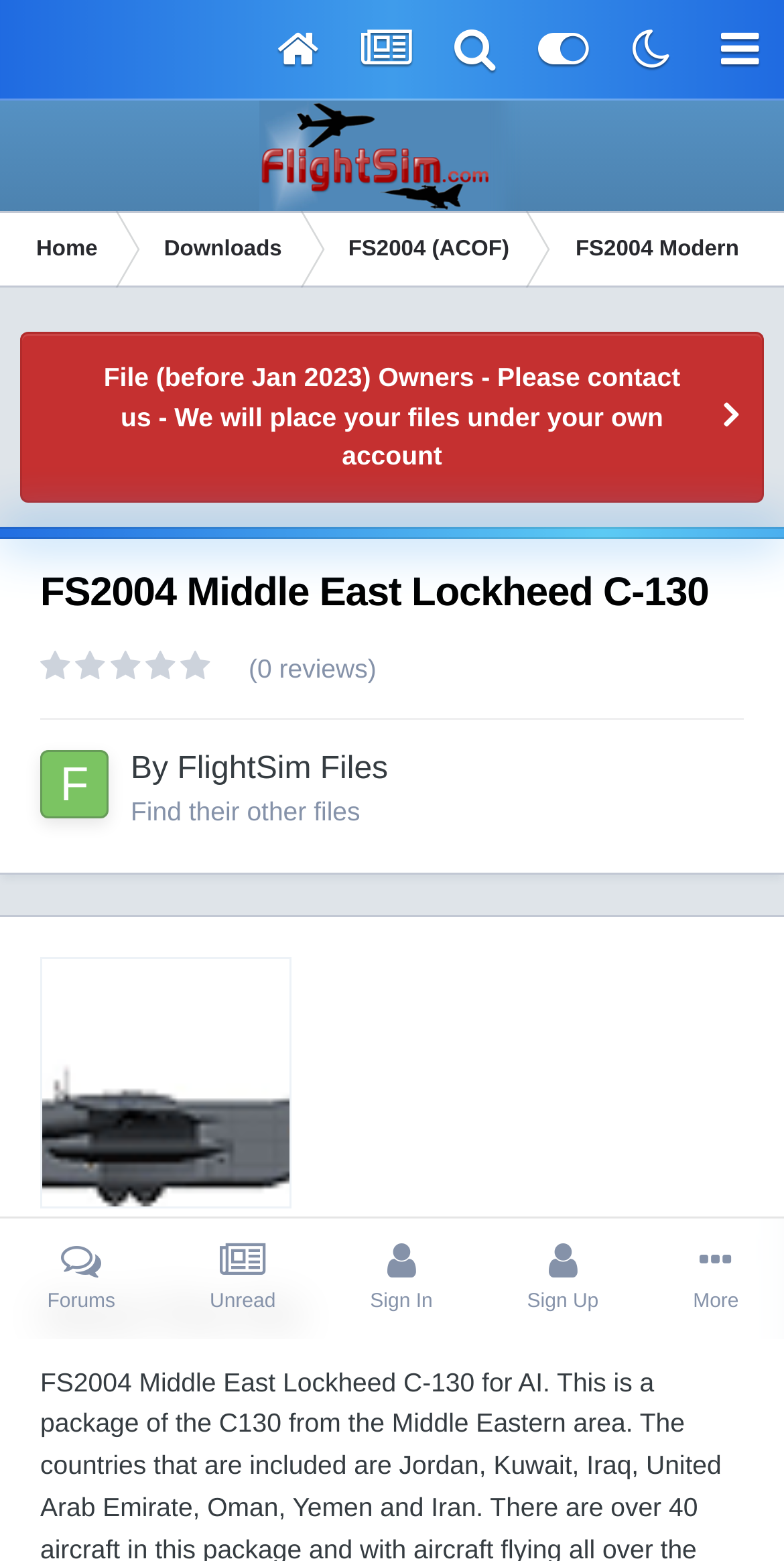Offer a comprehensive description of the webpage’s content and structure.

This webpage is about a specific flight simulation file, the FS2004 Middle East Lockheed C-130, available for download. At the top, there are several links and icons, including a search icon, a bell icon, and a few other icons, aligned horizontally. Below these icons, there is a prominent link to "FlightSim.Com" with an accompanying image of the website's logo.

The main content of the page is divided into sections. The first section has a heading that reads "FS2004 Middle East Lockheed C-130" and is followed by a brief description of the file, which is not explicitly stated. There is also a mention of "(0 reviews)" indicating that there are no reviews for this file yet.

Below this section, there is a horizontal separator line, followed by a link to "FlightSim Files" with an accompanying image. The text "By" is displayed, followed by another link to "FlightSim Files", which is likely the author or uploader of the file. There is also a link to "Find their other files", which suggests that the author has uploaded other files to the website.

Further down the page, there is a section with a heading "About This File", but the content of this section is not explicitly stated. At the very bottom of the page, there are links to "Forums", "Unread", "Sign In", and "Sign Up", which are likely navigation links to other parts of the website.